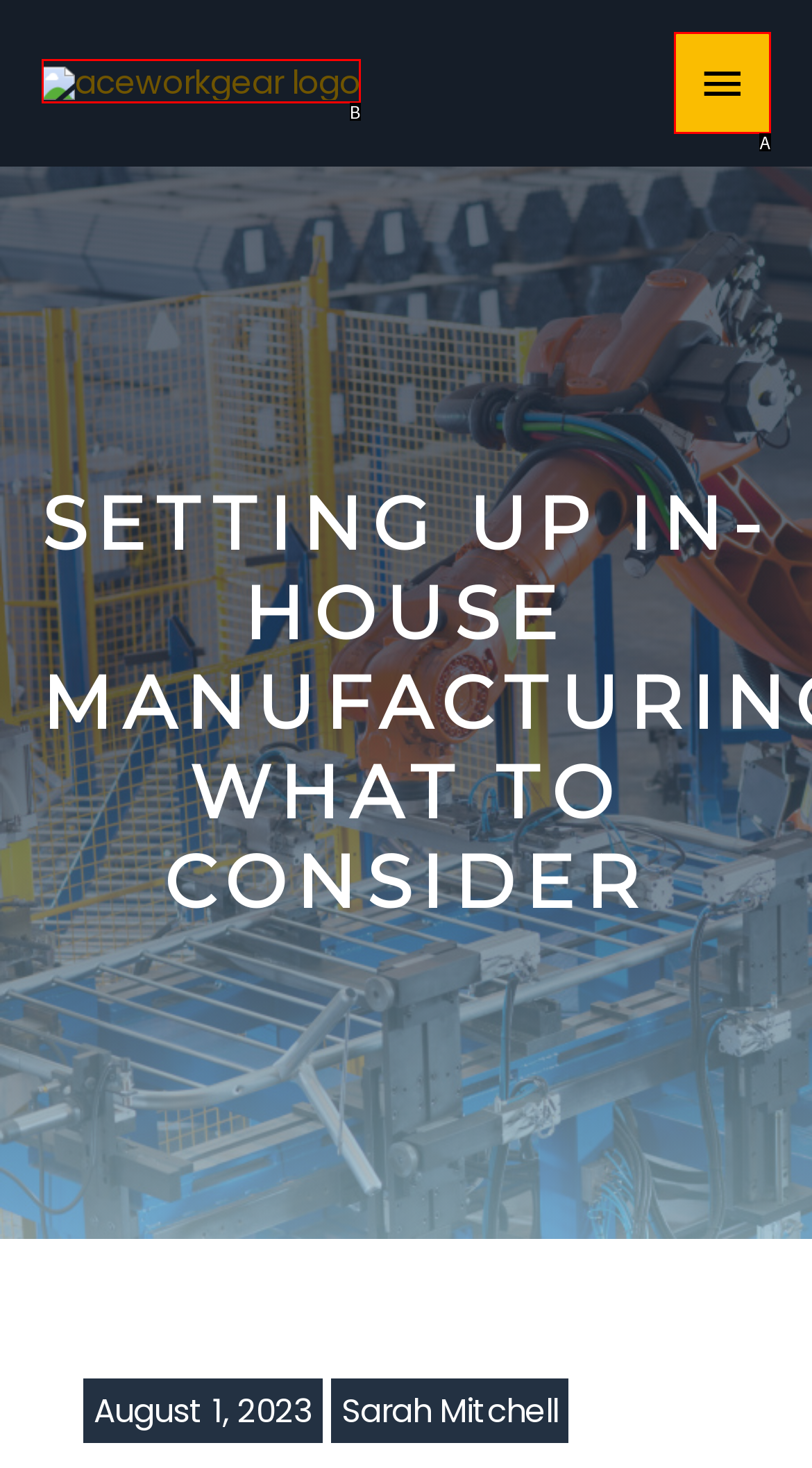Given the description: Main Menu, select the HTML element that best matches it. Reply with the letter of your chosen option.

A